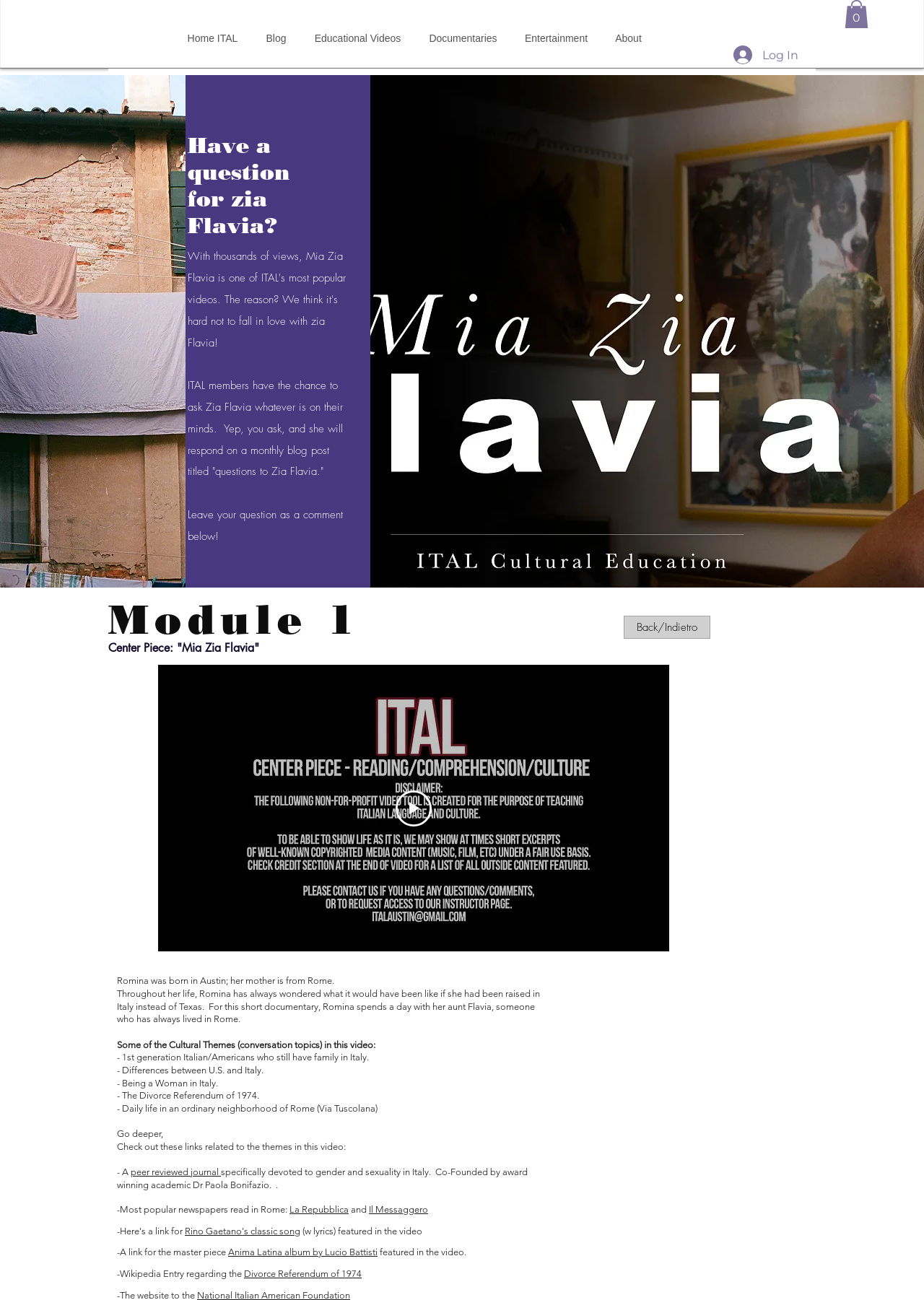Please examine the image and provide a detailed answer to the question: What is the name of the song featured in the video?

The song featured in the video is Rino Gaetano's classic song, which is mentioned in the text 'Rino Gaetano's classic song (w lyrics) featured in the video'.